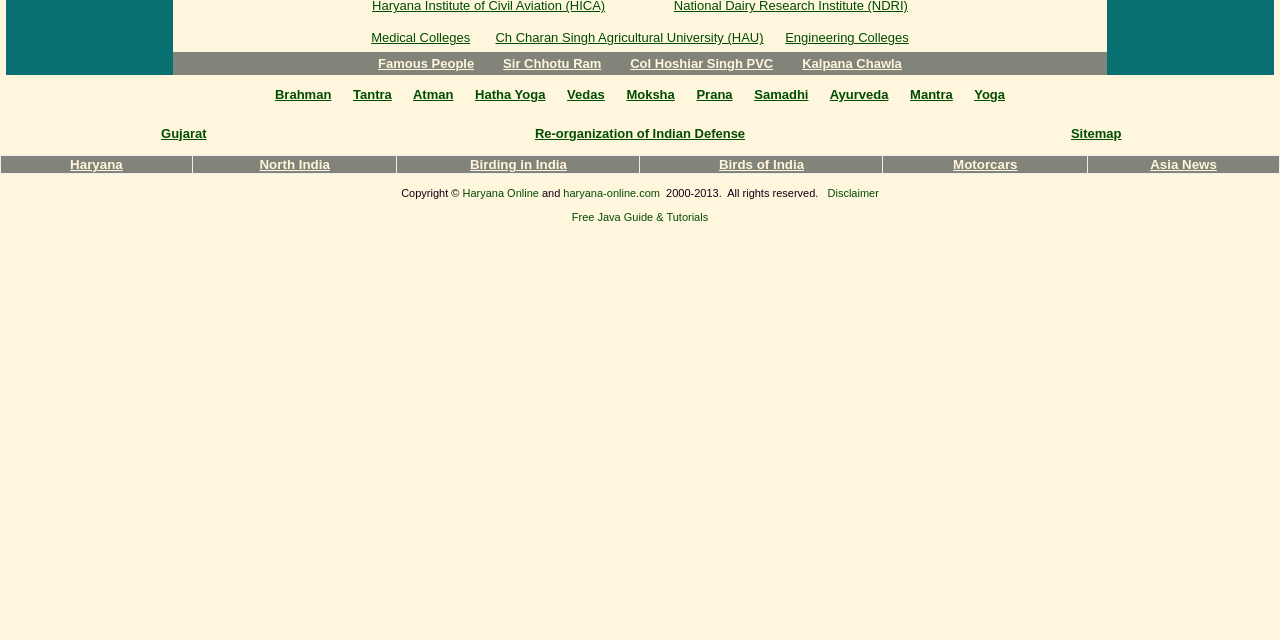Determine the bounding box of the UI component based on this description: "Birds of India". The bounding box coordinates should be four float values between 0 and 1, i.e., [left, top, right, bottom].

[0.562, 0.246, 0.628, 0.269]